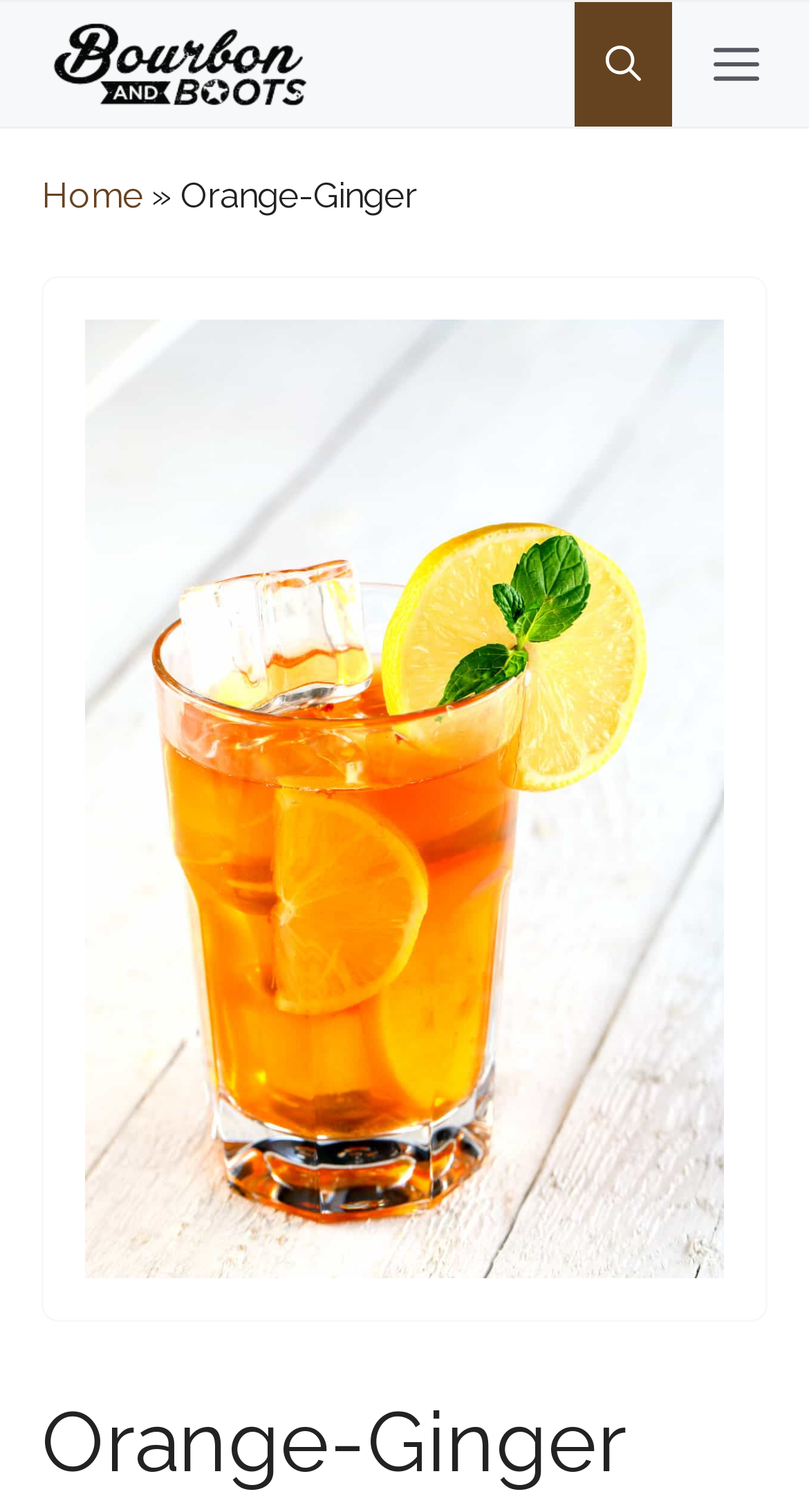Please reply to the following question using a single word or phrase: 
What is the purpose of the button at the top right corner?

To open the mobile menu